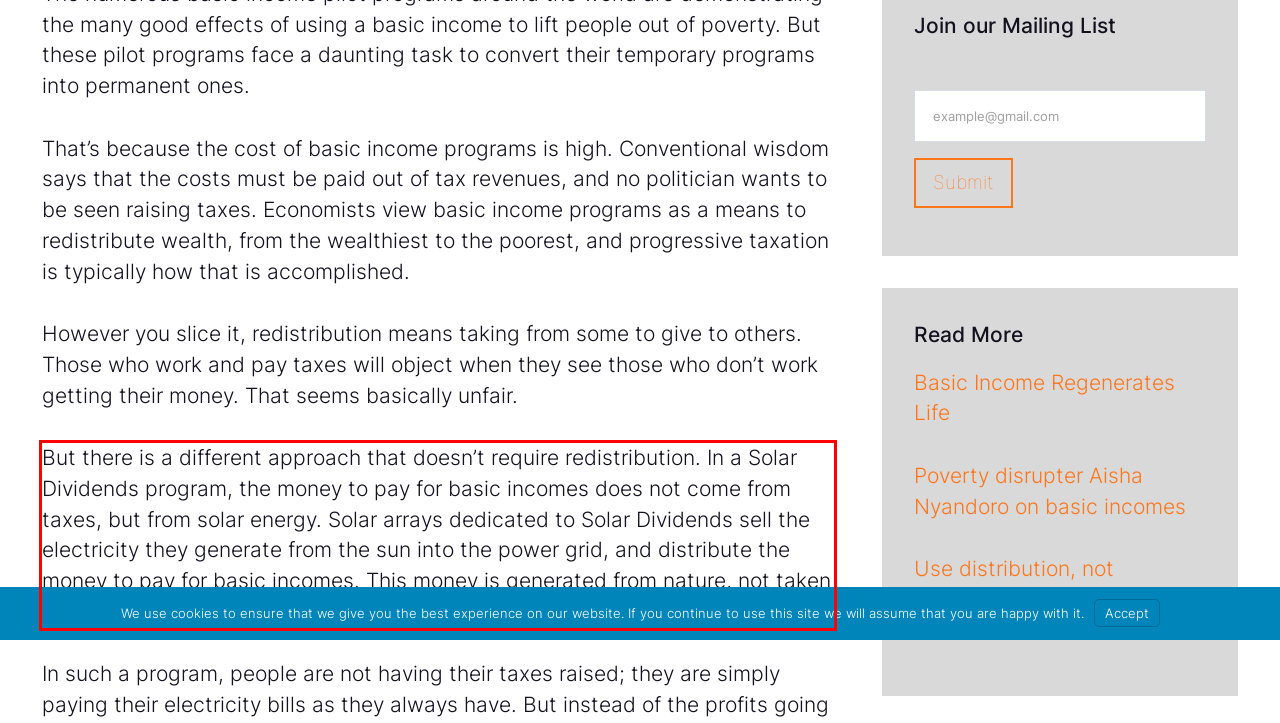Within the screenshot of the webpage, there is a red rectangle. Please recognize and generate the text content inside this red bounding box.

But there is a different approach that doesn’t require redistribution. In a Solar Dividends program, the money to pay for basic incomes does not come from taxes, but from solar energy. Solar arrays dedicated to Solar Dividends sell the electricity they generate from the sun into the power grid, and distribute the money to pay for basic incomes. This money is generated from nature, not taken from others. So it is distribution, not redistribution.